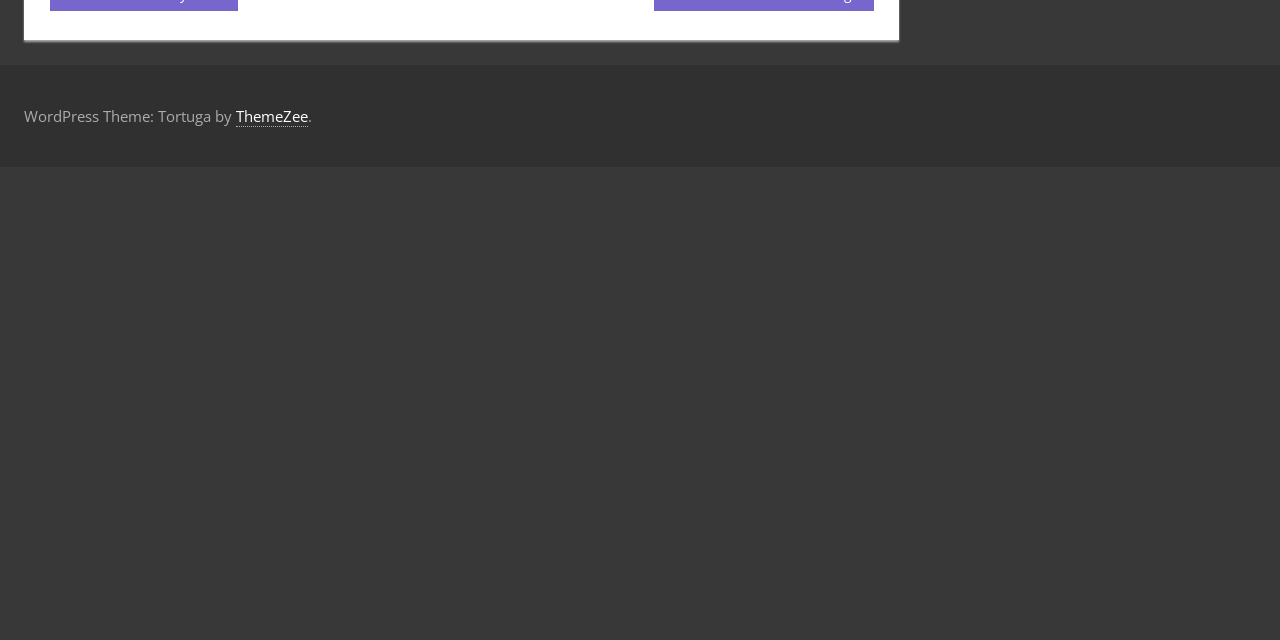Given the element description: "ThemeZee", predict the bounding box coordinates of this UI element. The coordinates must be four float numbers between 0 and 1, given as [left, top, right, bottom].

[0.184, 0.165, 0.241, 0.198]